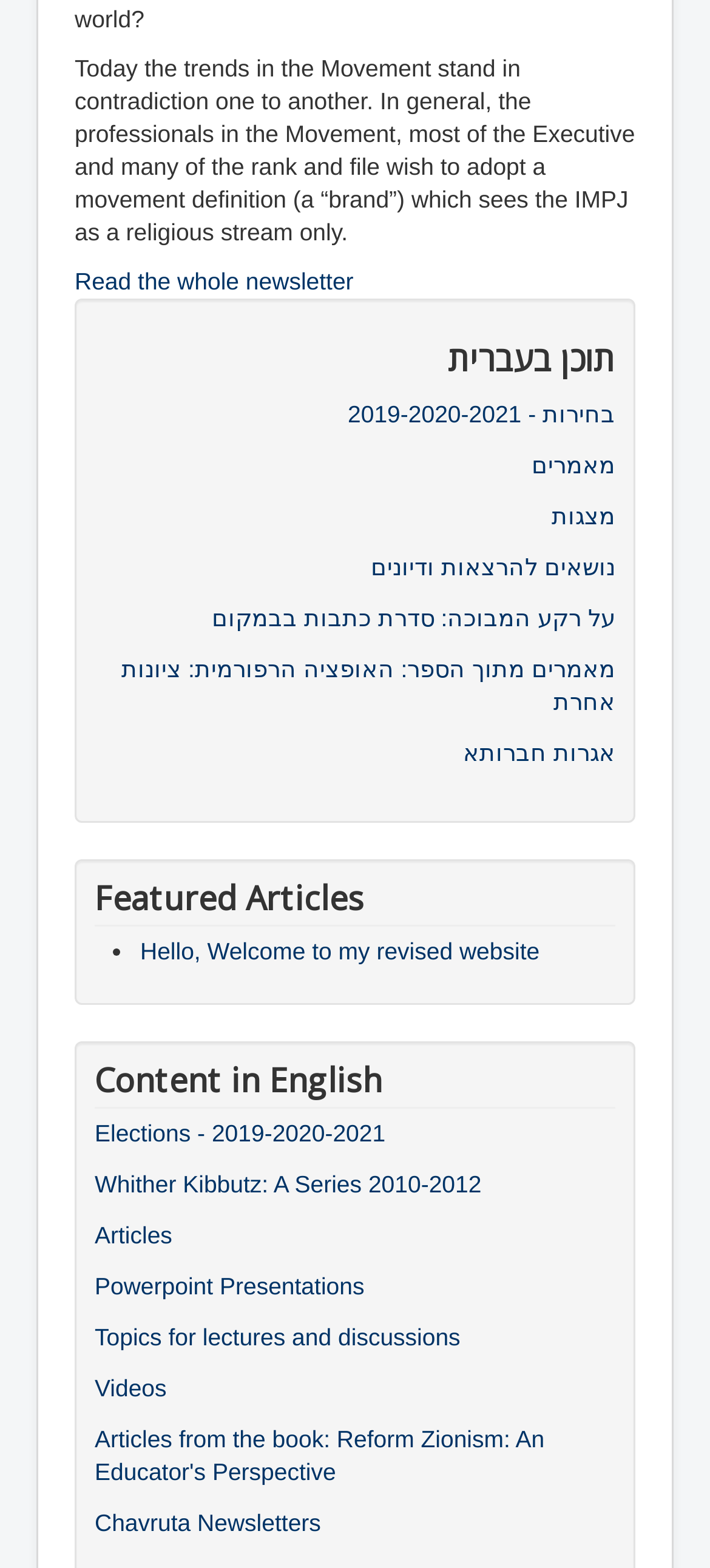Provide the bounding box coordinates for the specified HTML element described in this description: "מצגות". The coordinates should be four float numbers ranging from 0 to 1, in the format [left, top, right, bottom].

[0.133, 0.319, 0.867, 0.34]